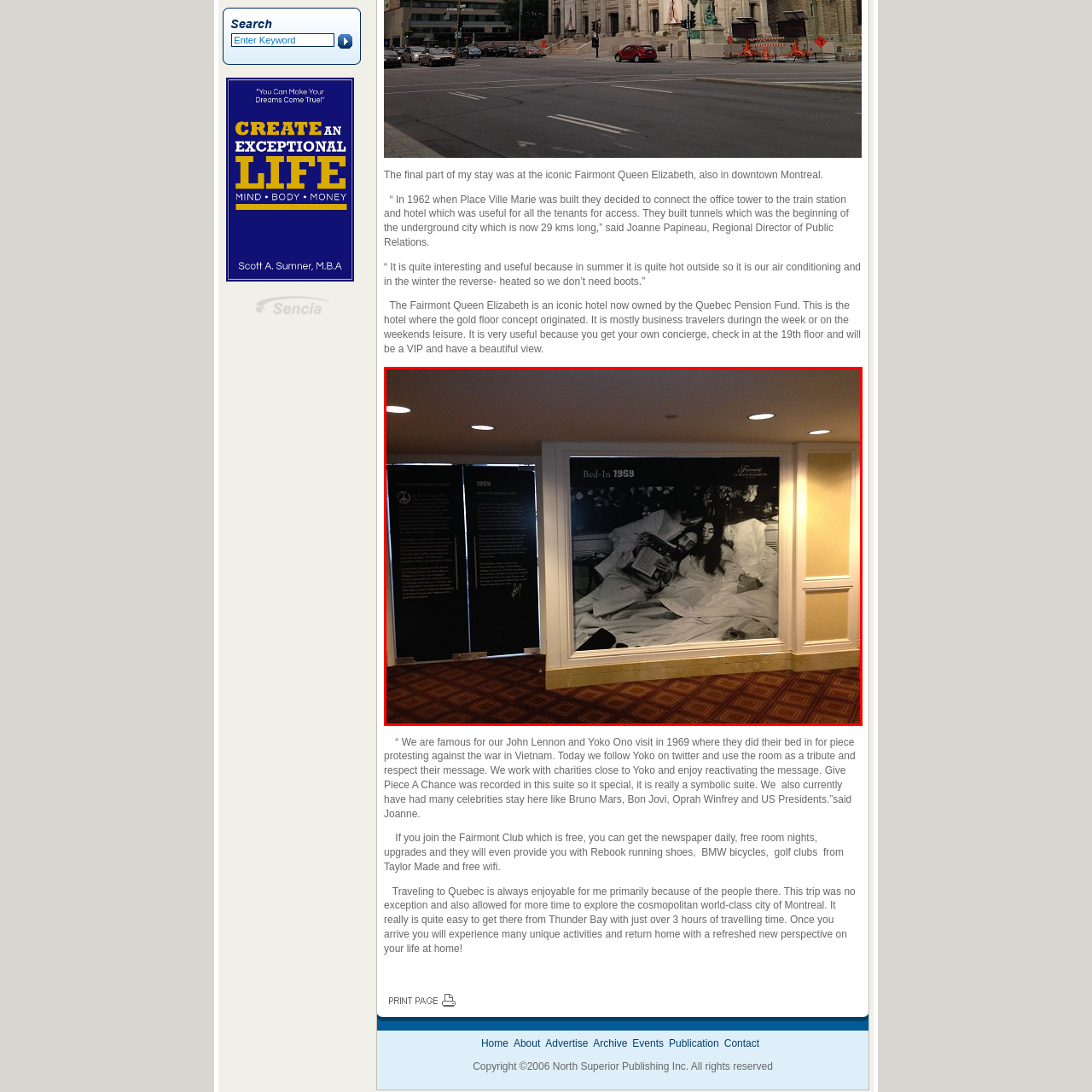What is the color of the photograph?
Direct your attention to the image inside the red bounding box and provide a detailed explanation in your answer.

This powerful black-and-white photograph showcases the couple relaxing in bed surrounded by cushions and flowers, emphasizing their message of peace during a pivotal time in history.